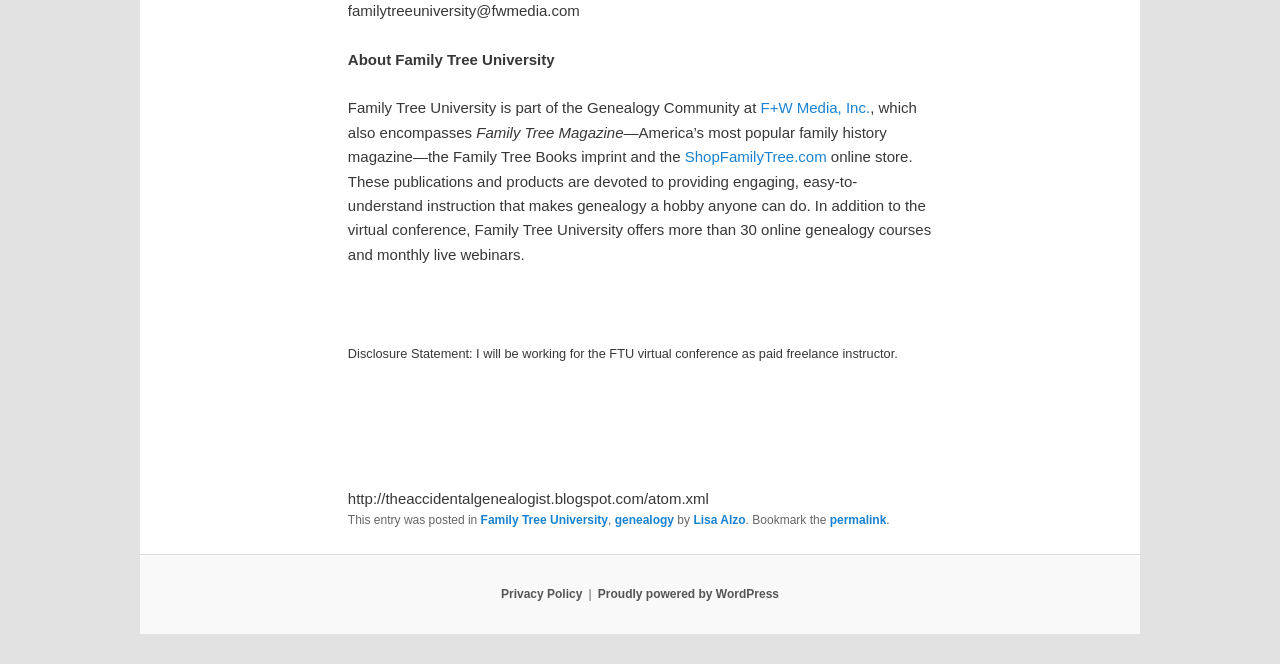Extract the bounding box coordinates for the described element: "permalink". The coordinates should be represented as four float numbers between 0 and 1: [left, top, right, bottom].

[0.648, 0.773, 0.692, 0.794]